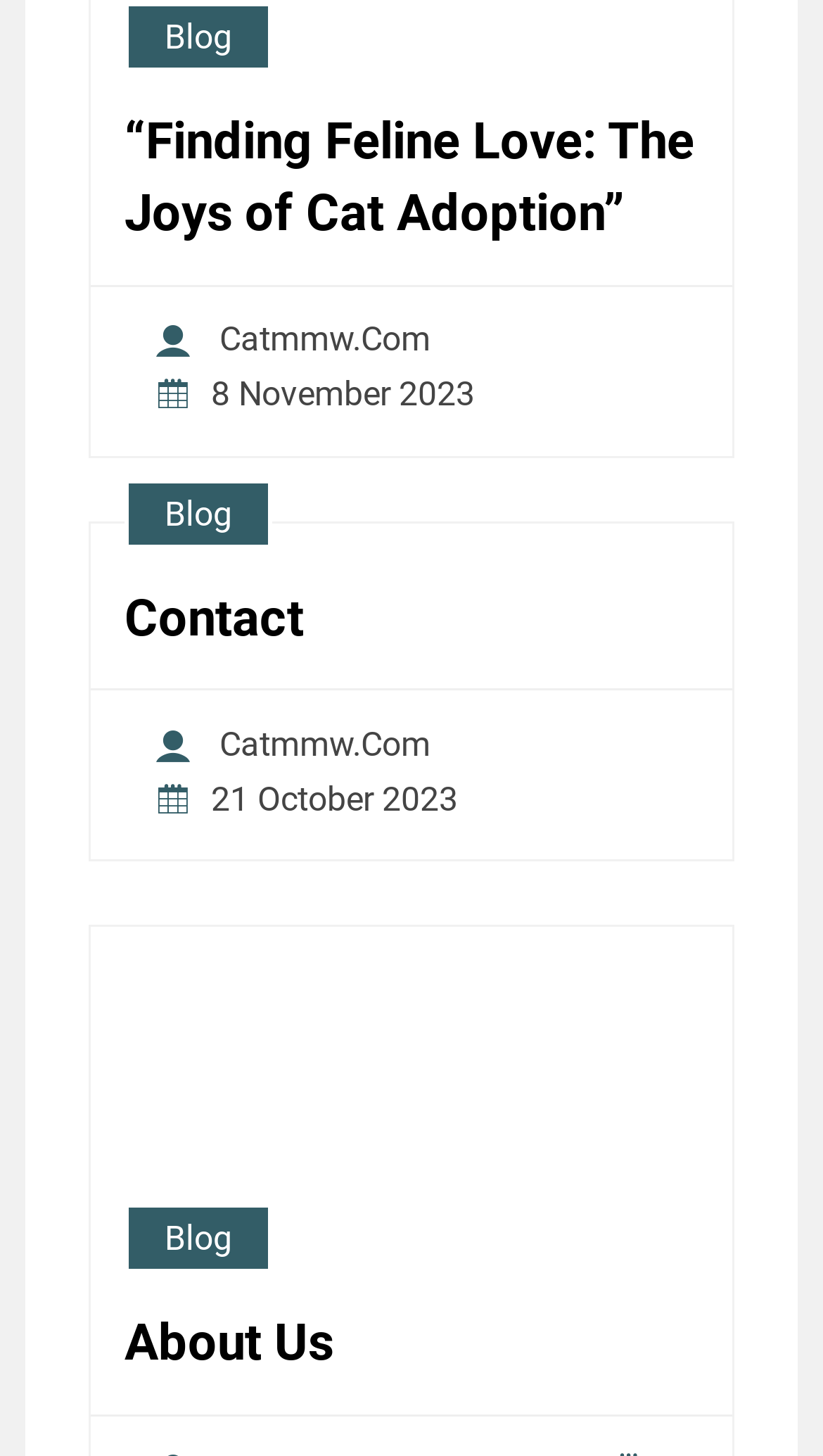What is the date of the latest article?
Please use the image to provide a one-word or short phrase answer.

8 November 2023